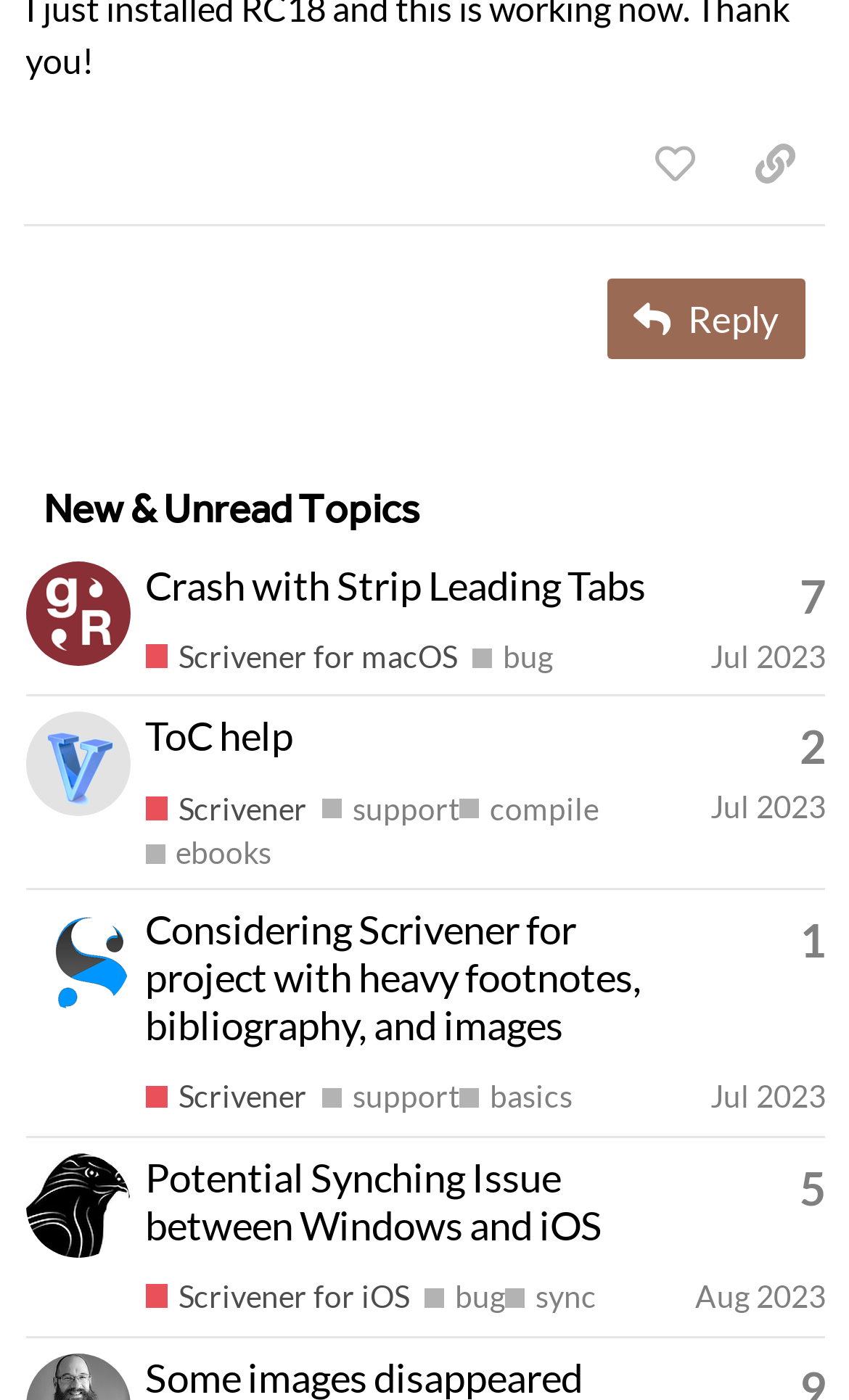Indicate the bounding box coordinates of the element that needs to be clicked to satisfy the following instruction: "Click the close button". The coordinates should be four float numbers between 0 and 1, i.e., [left, top, right, bottom].

None